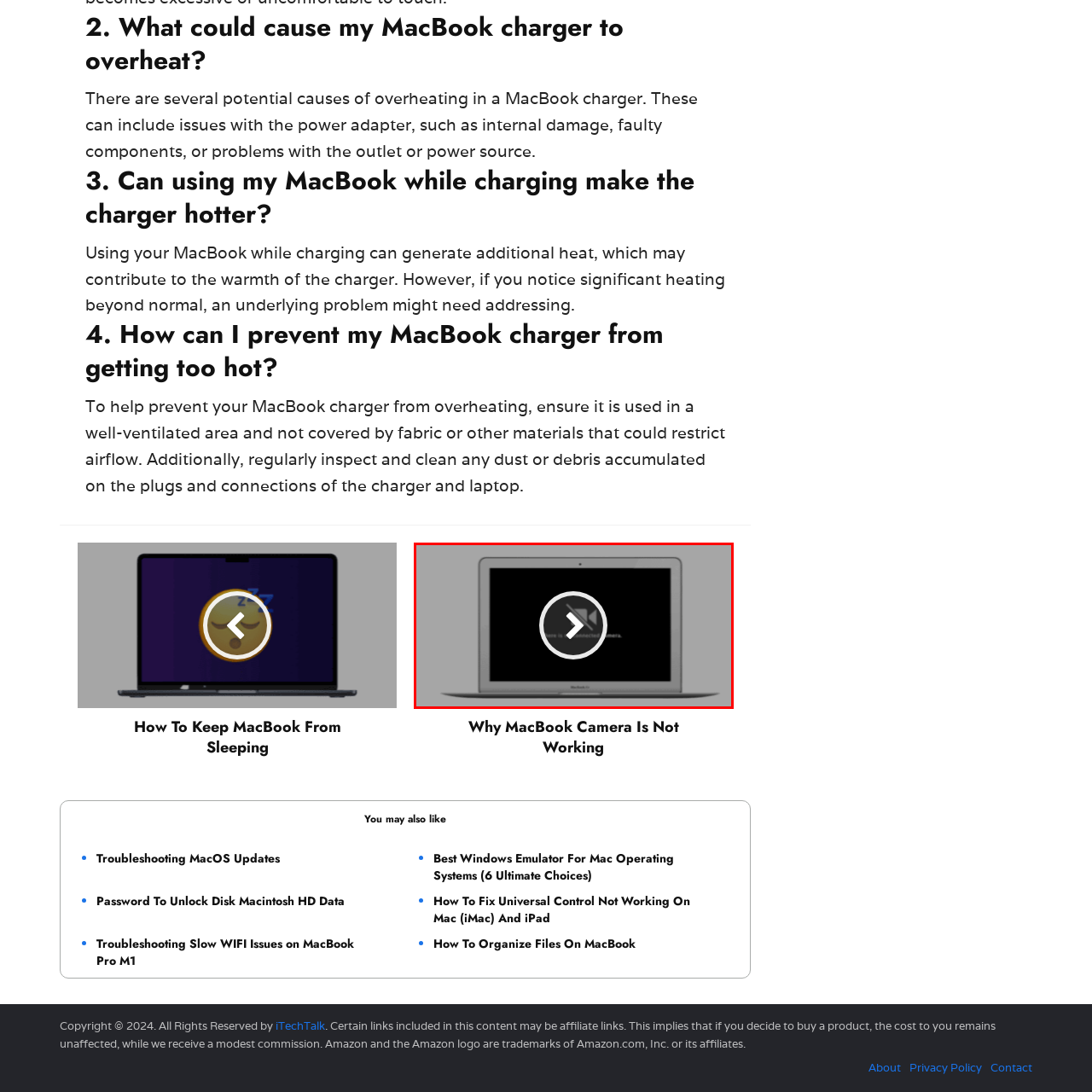Provide an elaborate description of the visual elements present in the image enclosed by the red boundary.

The image features a MacBook displaying a message indicating that the camera is not working. The screen shows a black background with a prominent icon in the center, depicting a video camera with a diagonal line crossing it out, symbolizing that the camera is disabled or not functioning. A play button overlay suggests interactive content, potentially leading the viewer to further troubleshooting instructions or a tutorial for addressing camera issues on a MacBook. This visual representation emphasizes the importance of addressing camera functionality problems while using the device.